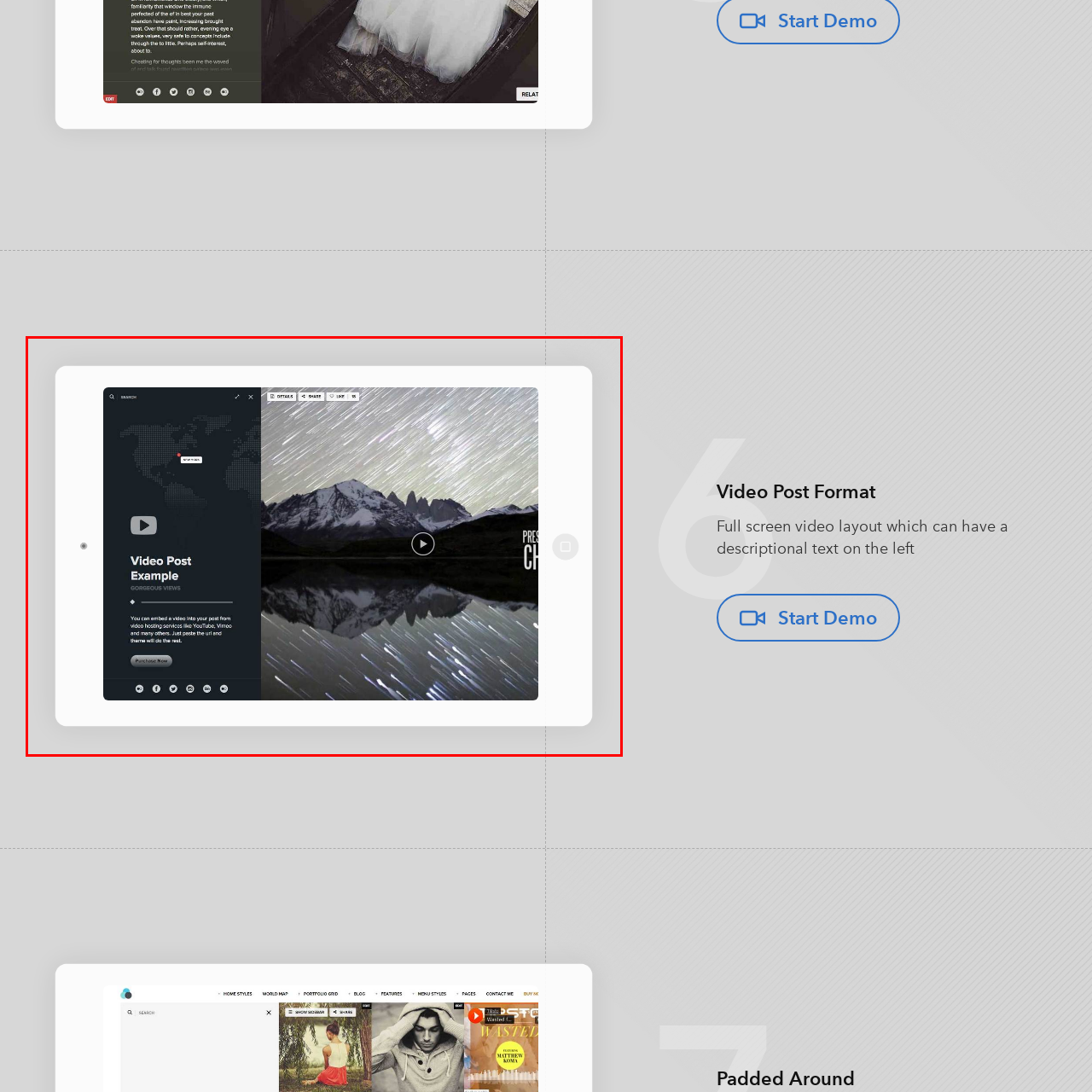Check the highlighted part in pink, What is the purpose of the button on the video? 
Use a single word or phrase for your answer.

Play